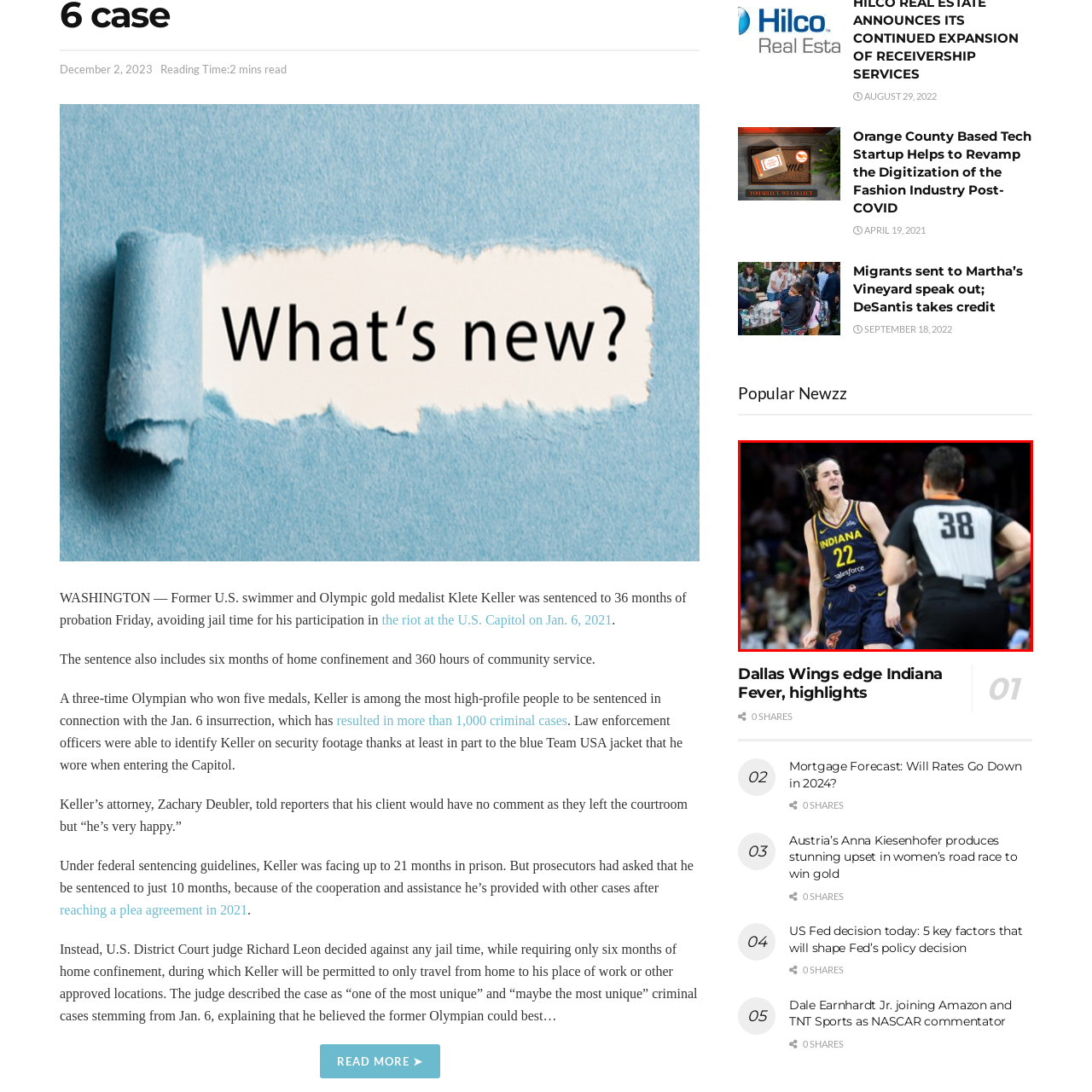What is the atmosphere of the basketball game?
Assess the image contained within the red bounding box and give a detailed answer based on the visual elements present in the image.

The atmosphere of the basketball game can be inferred from the caption, which states 'The background reveals a lively crowd, heightening the atmosphere of tension and excitement typical of basketball games.'